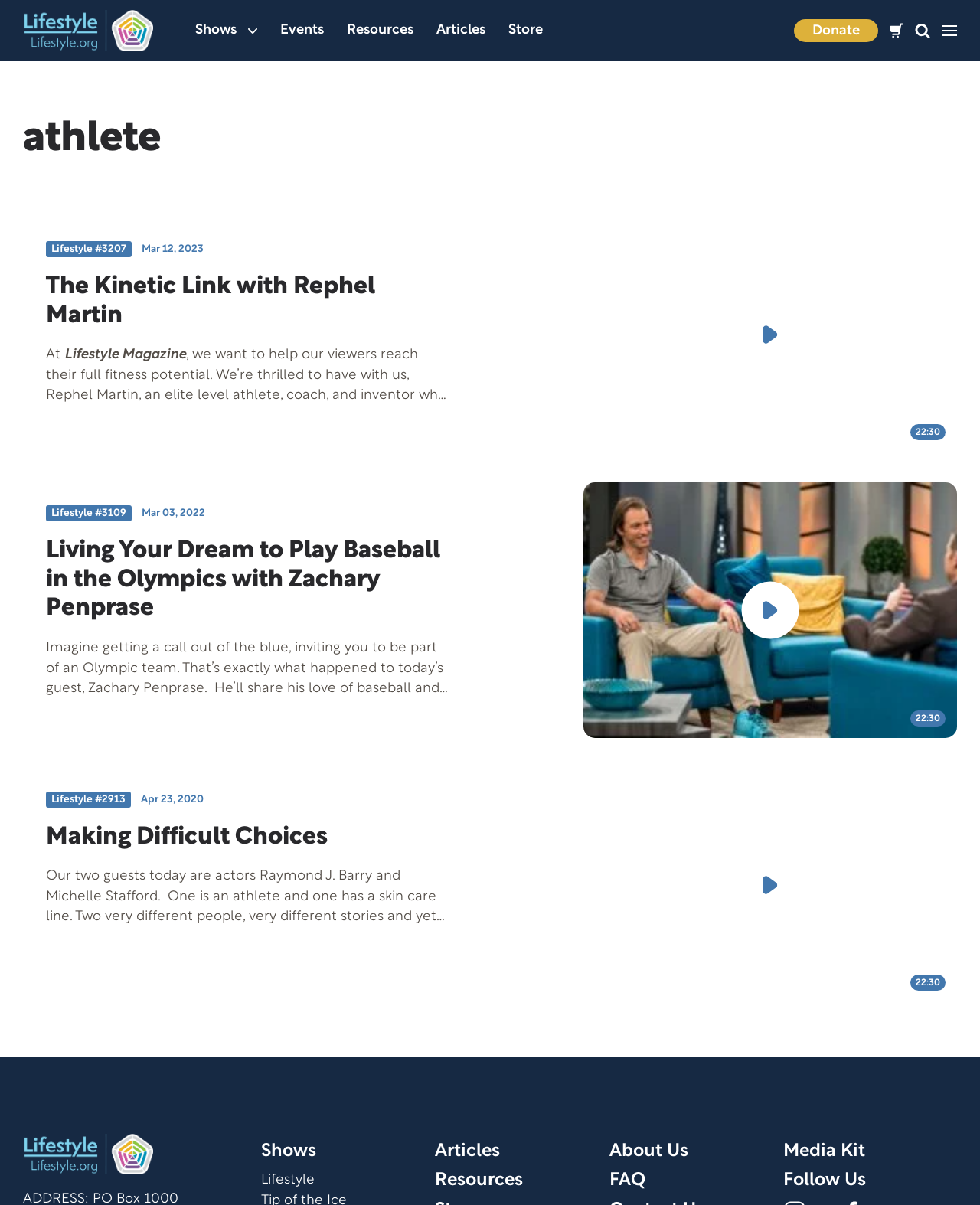From the element description Media Kit, predict the bounding box coordinates of the UI element. The coordinates must be specified in the format (top-left x, top-left y, bottom-right x, bottom-right y) and should be within the 0 to 1 range.

[0.799, 0.951, 0.883, 0.962]